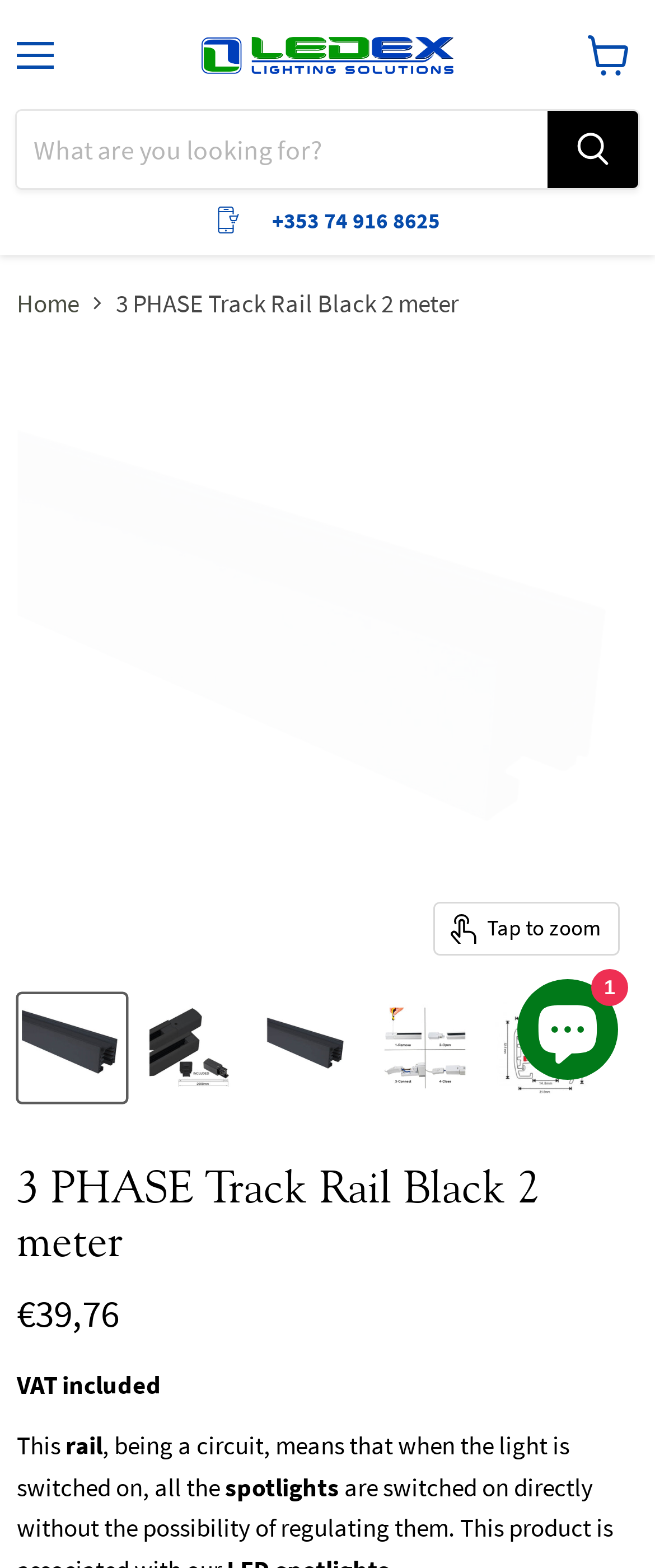Please specify the bounding box coordinates of the element that should be clicked to execute the given instruction: 'Call the phone number'. Ensure the coordinates are four float numbers between 0 and 1, expressed as [left, top, right, bottom].

[0.026, 0.12, 0.974, 0.152]